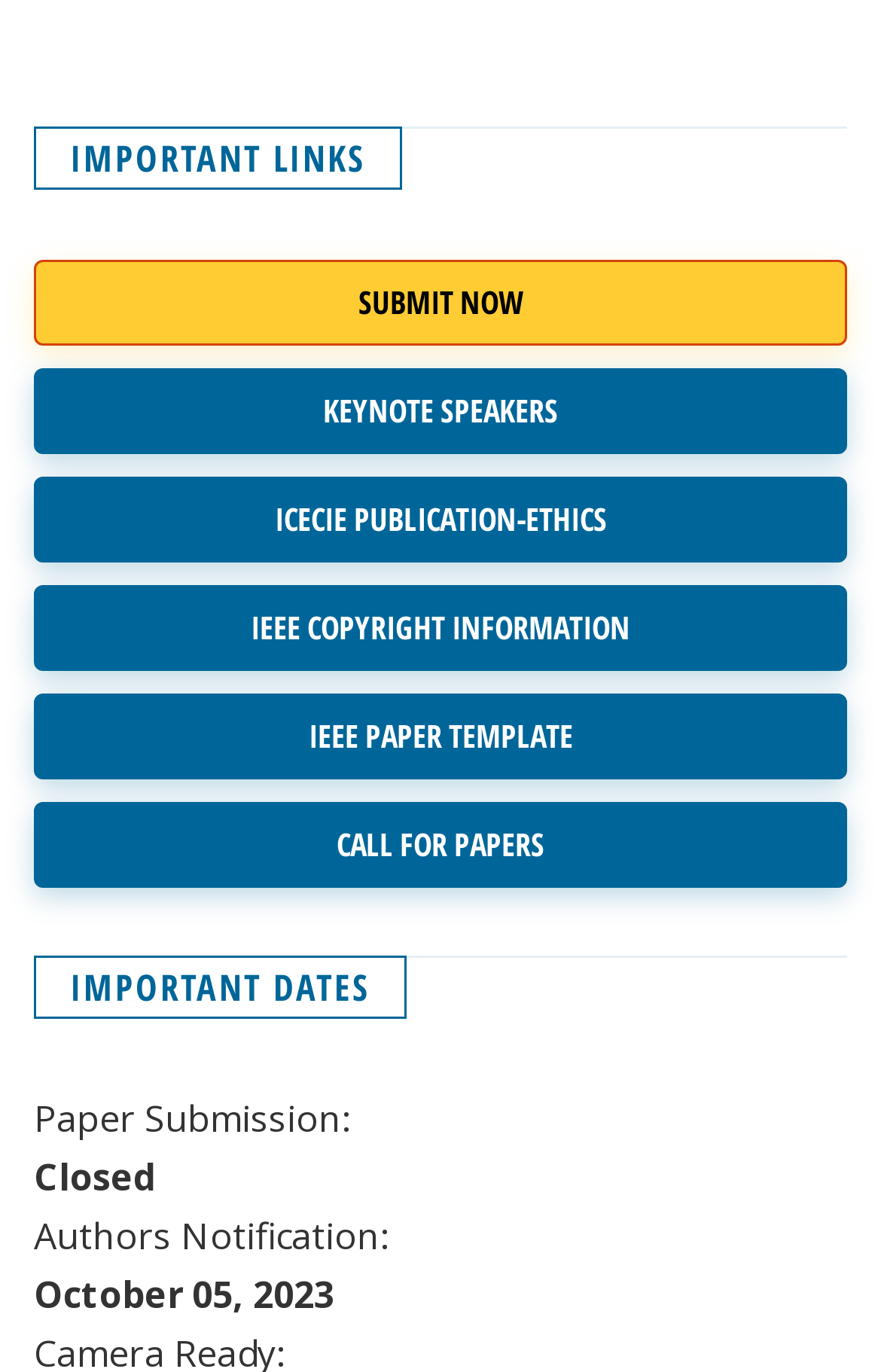Please provide a brief answer to the question using only one word or phrase: 
When is the authors notification?

October 05, 2023